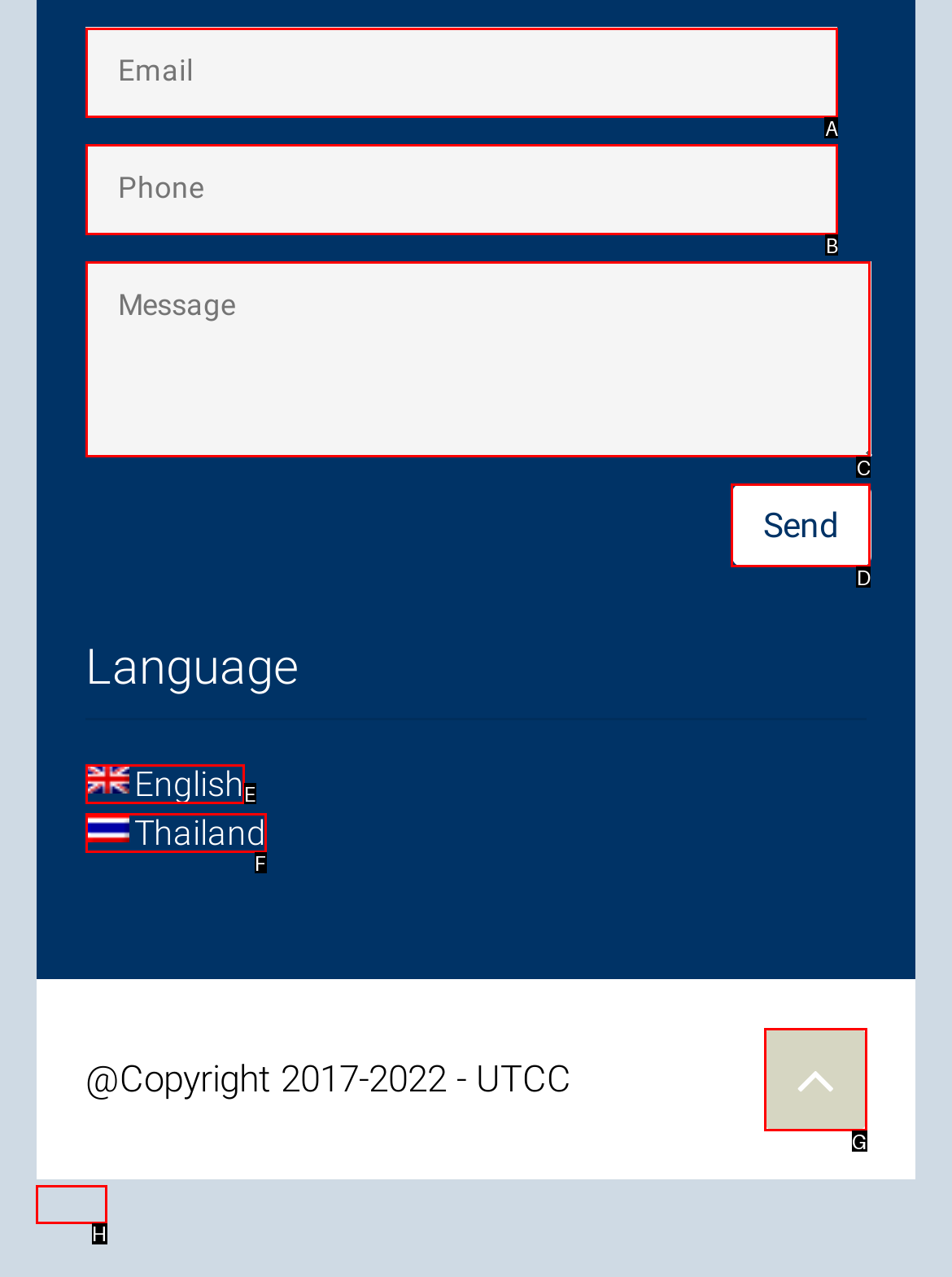Determine which UI element I need to click to achieve the following task: Click xnxx link Provide your answer as the letter of the selected option.

H